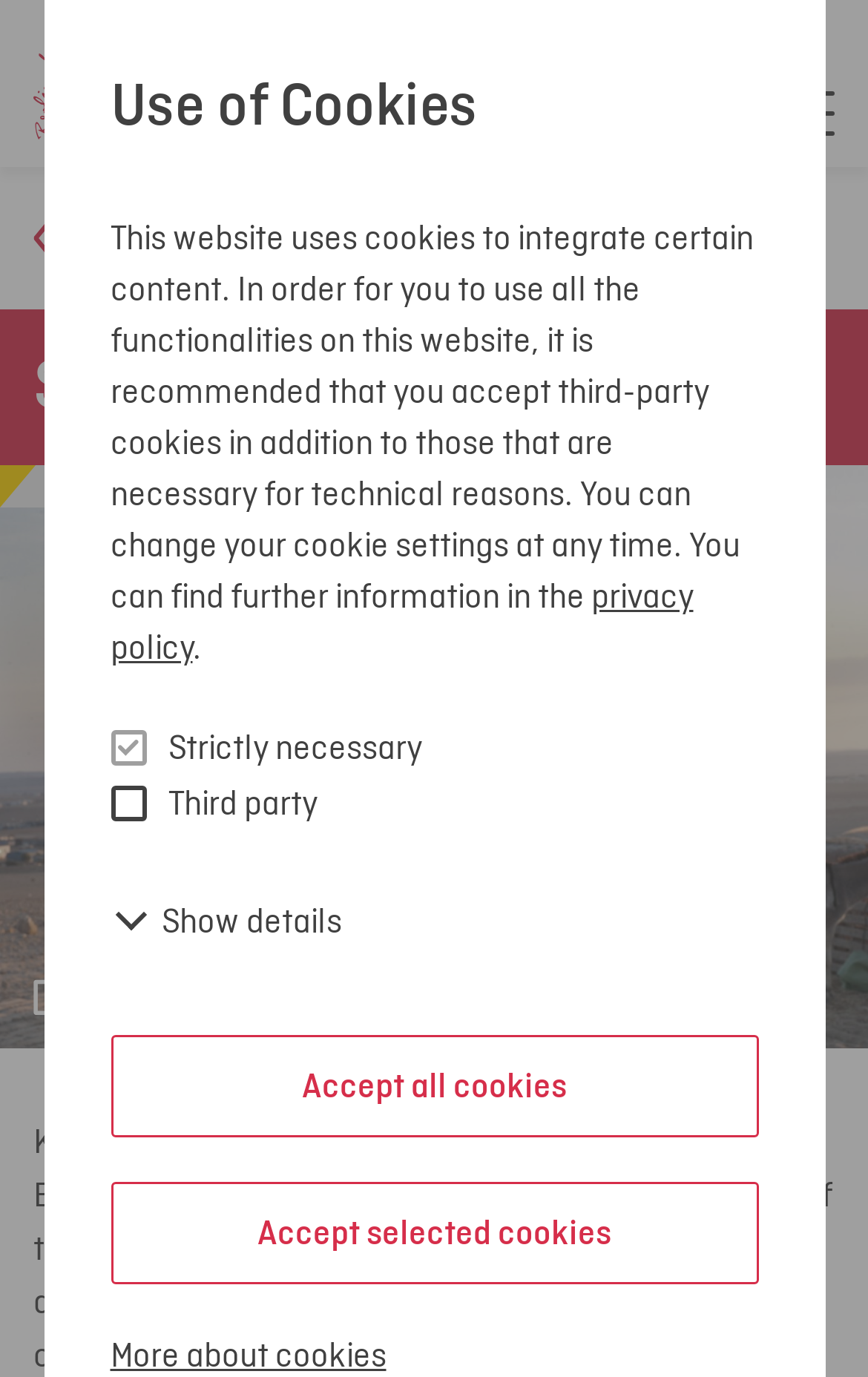Given the description privacy policy, predict the bounding box coordinates of the UI element. Ensure the coordinates are in the format (top-left x, top-left y, bottom-right x, bottom-right y) and all values are between 0 and 1.

[0.127, 0.416, 0.799, 0.487]